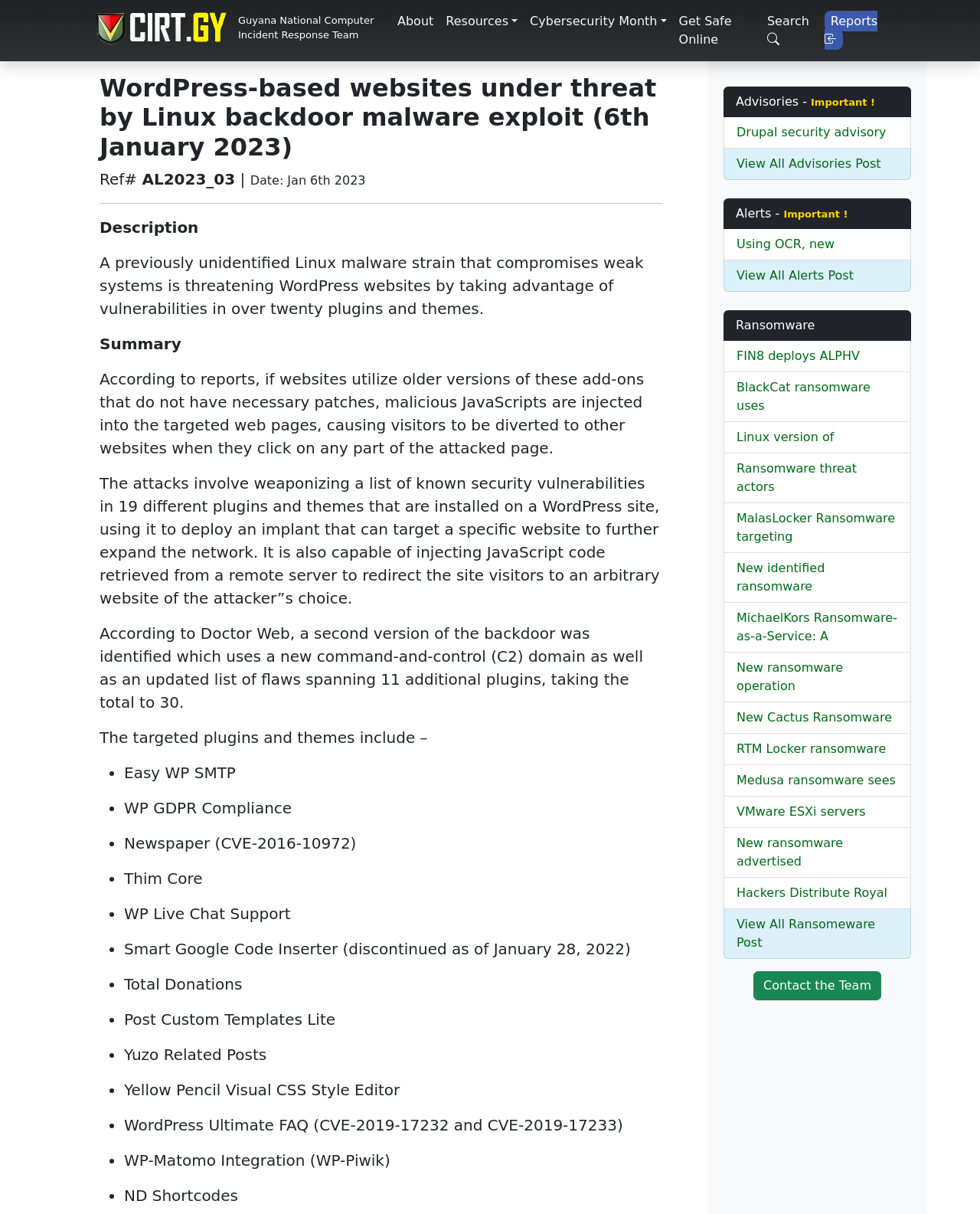Please determine the bounding box coordinates of the clickable area required to carry out the following instruction: "Search for something". The coordinates must be four float numbers between 0 and 1, represented as [left, top, right, bottom].

[0.776, 0.005, 0.835, 0.045]